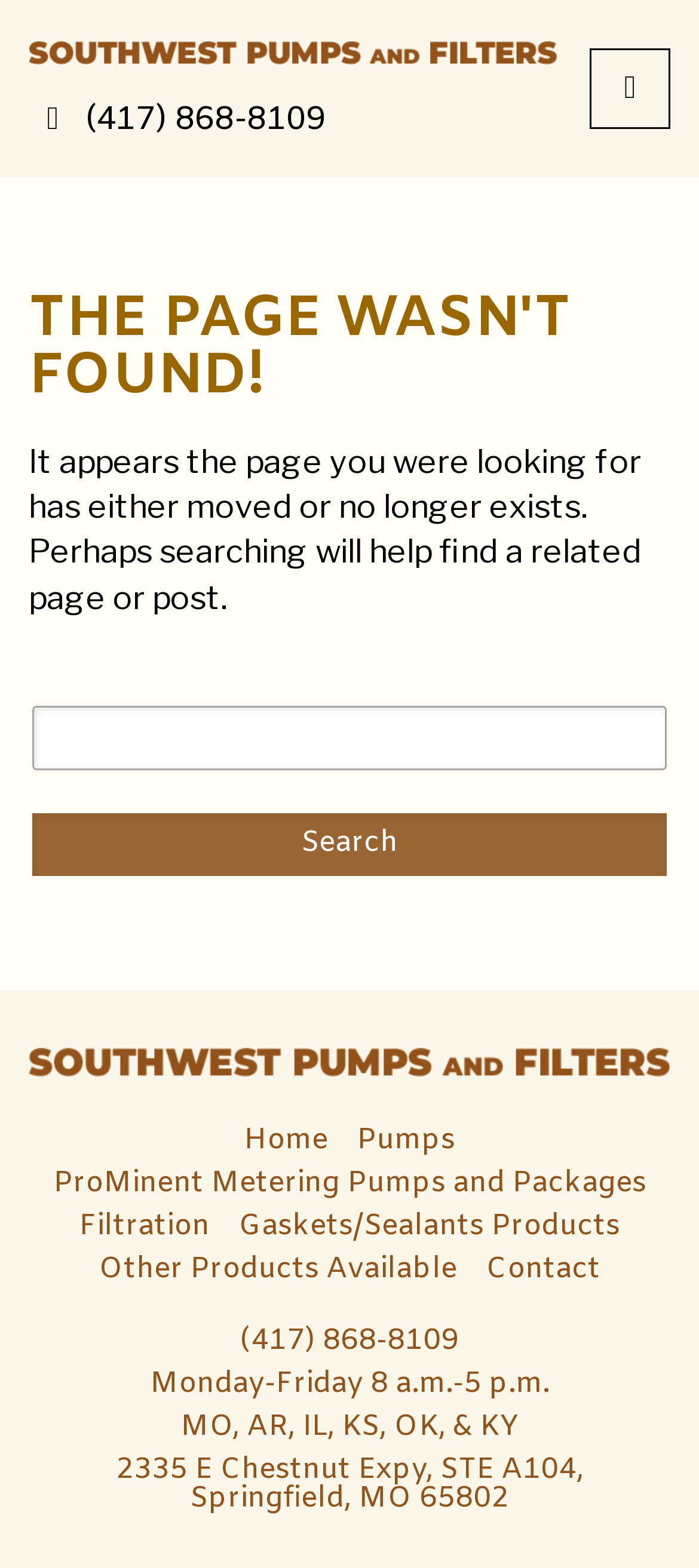Pinpoint the bounding box coordinates of the element that must be clicked to accomplish the following instruction: "Call the phone number". The coordinates should be in the format of four float numbers between 0 and 1, i.e., [left, top, right, bottom].

[0.122, 0.063, 0.465, 0.09]